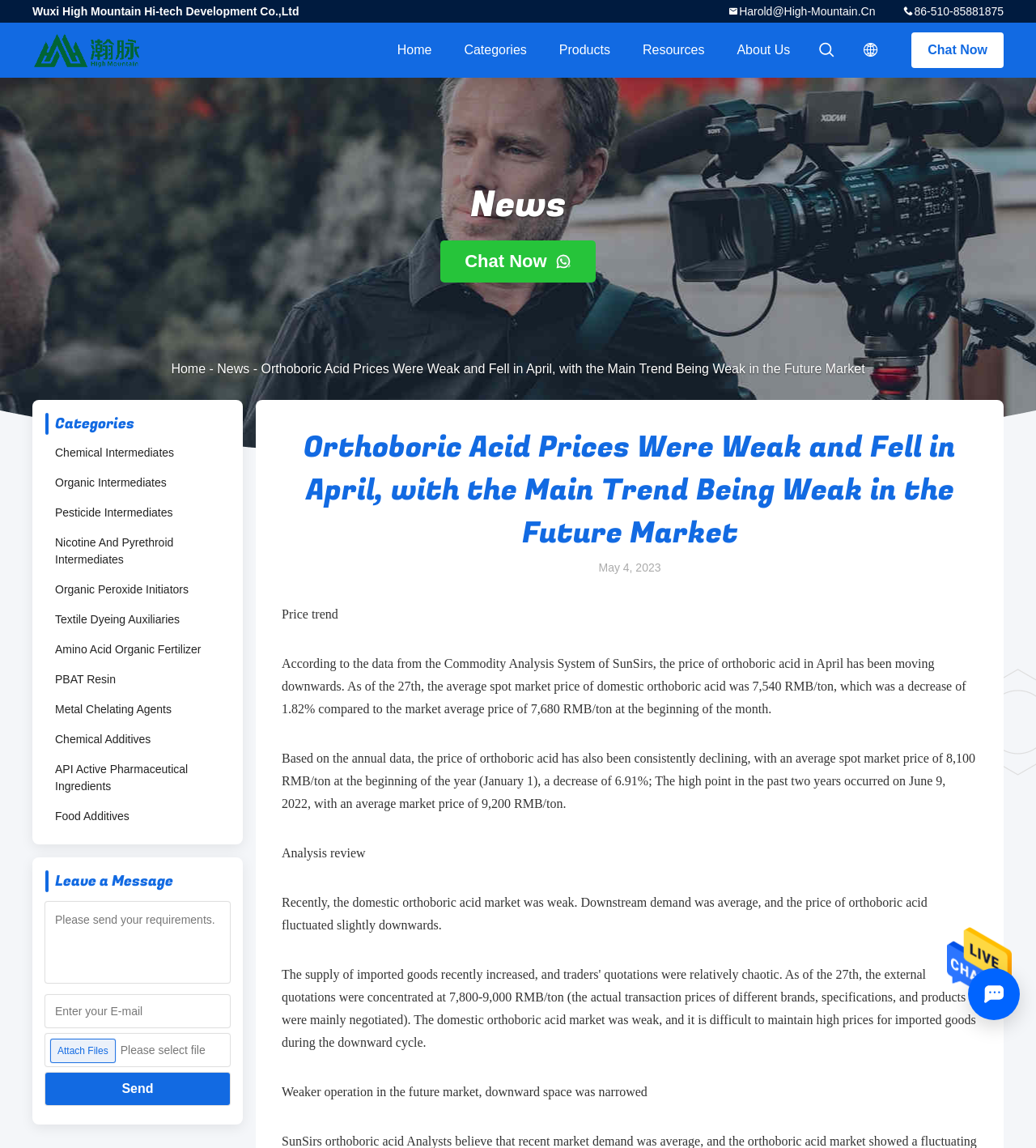Explain the features and main sections of the webpage comprehensively.

This webpage is about China Wuxi High Mountain Hi-tech Development Co., Ltd's latest company news, specifically about Orthoboric Acid Prices. At the top, there is a navigation menu with links to "Home", "Categories", "Products", "Resources", and "About Us". Below the navigation menu, there is a section with a heading "News" and a subheading "Orthoboric Acid Prices Were Weak and Fell in April, with the Main Trend Being Weak in the Future Market". 

On the left side of the page, there is a sidebar with multiple headings, including "Chemical Intermediates", "Organic Intermediates", "Pesticide Intermediates", and others, each with a corresponding link. 

In the main content area, there is a news article about Orthoboric Acid Prices. The article has a title, a date "May 4, 2023", and three sections: "Price trend", "Analysis review", and an unnamed section. The "Price trend" section describes the downward movement of orthoboric acid prices in April, while the "Analysis review" section provides an analysis of the domestic orthoboric acid market. 

On the right side of the page, there is a section with a heading "Leave a Message" and a form with two textboxes, one for requirements and one for email, and a button to attach files. There is also a "Send" button at the bottom of the form. 

At the top-right corner of the page, there are links to "Send Message" and "Chat Now", as well as an image with a "Send Message" label. There is also a phone number "86-510-85881875" and an email address "Harold@High-Mountain.Cn" displayed on the page.